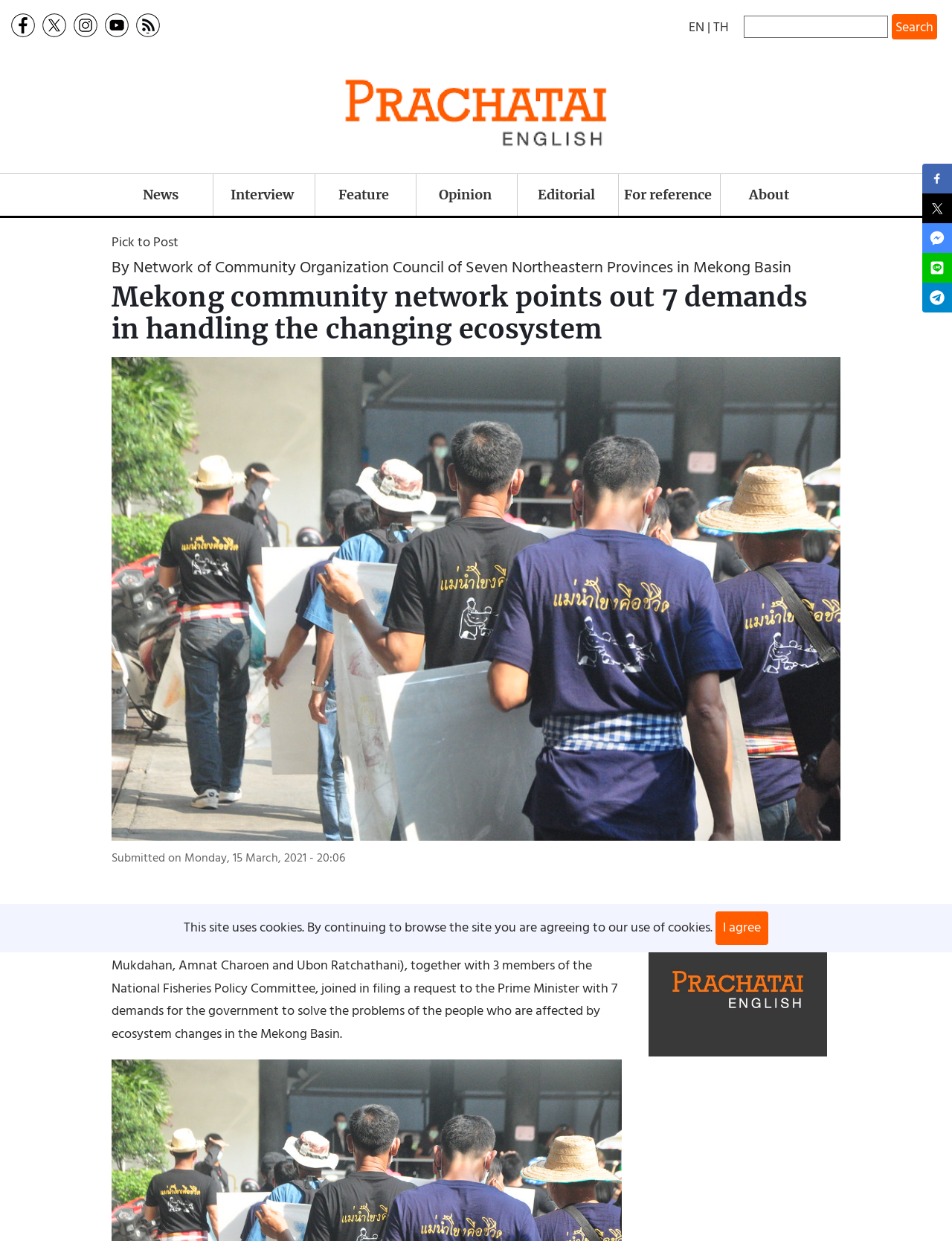Please predict the bounding box coordinates of the element's region where a click is necessary to complete the following instruction: "Search for something". The coordinates should be represented by four float numbers between 0 and 1, i.e., [left, top, right, bottom].

[0.781, 0.013, 0.933, 0.031]